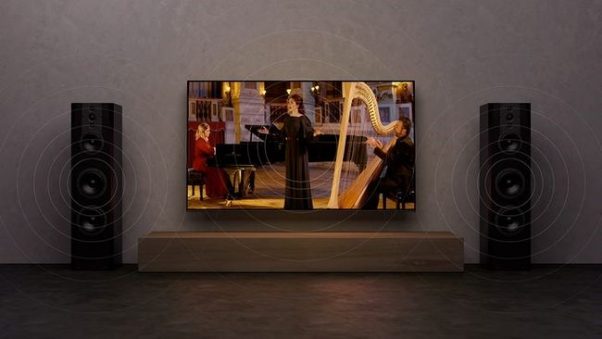How many musicians are featured in the performance on the TV screen?
Carefully examine the image and provide a detailed answer to the question.

The caption describes the performance on the TV screen, mentioning one musician playing a harp and two others engaging with a grand piano, which totals three musicians.